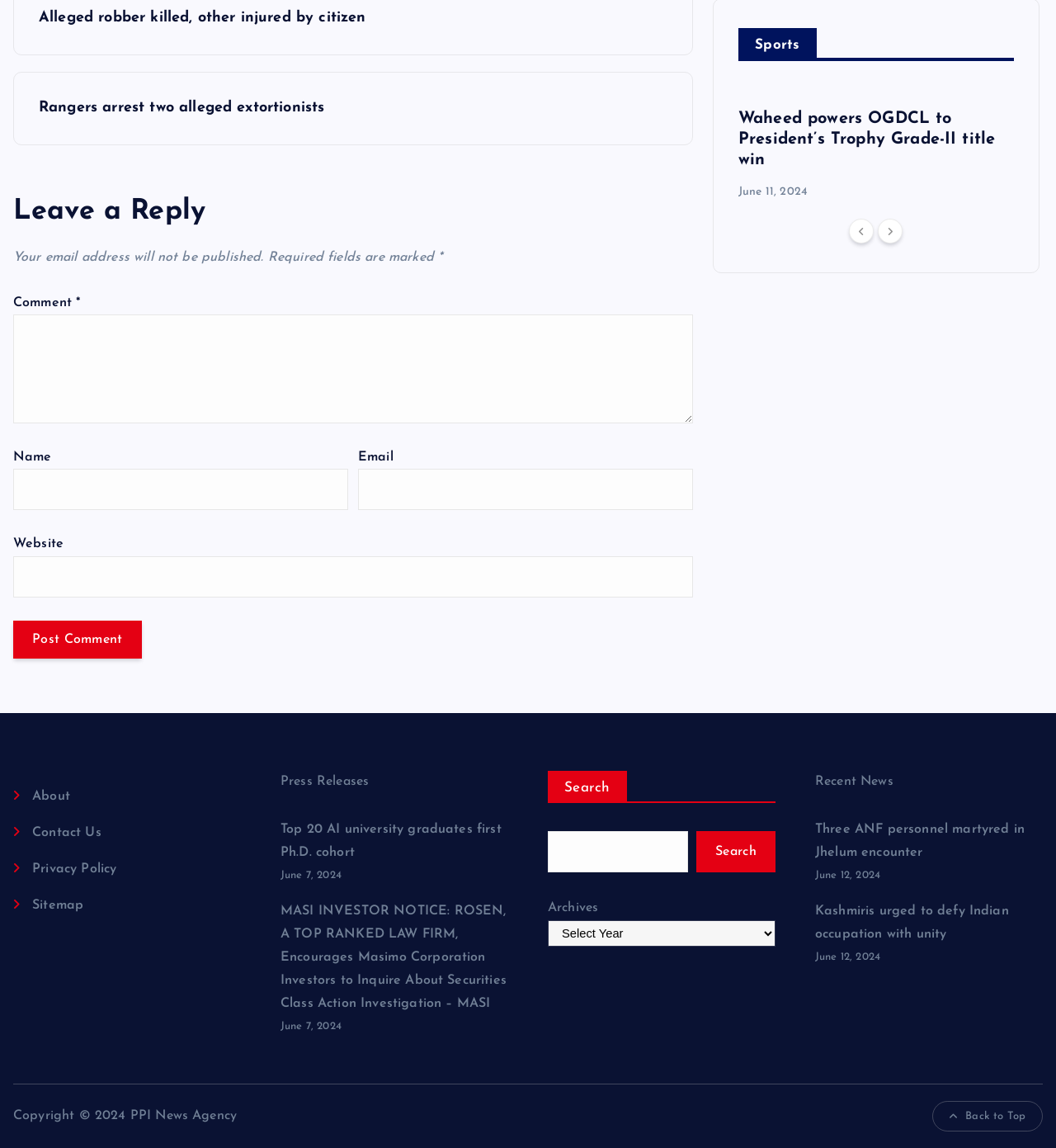What is the function of the button 'Previous'?
Using the visual information from the image, give a one-word or short-phrase answer.

Navigate to previous page